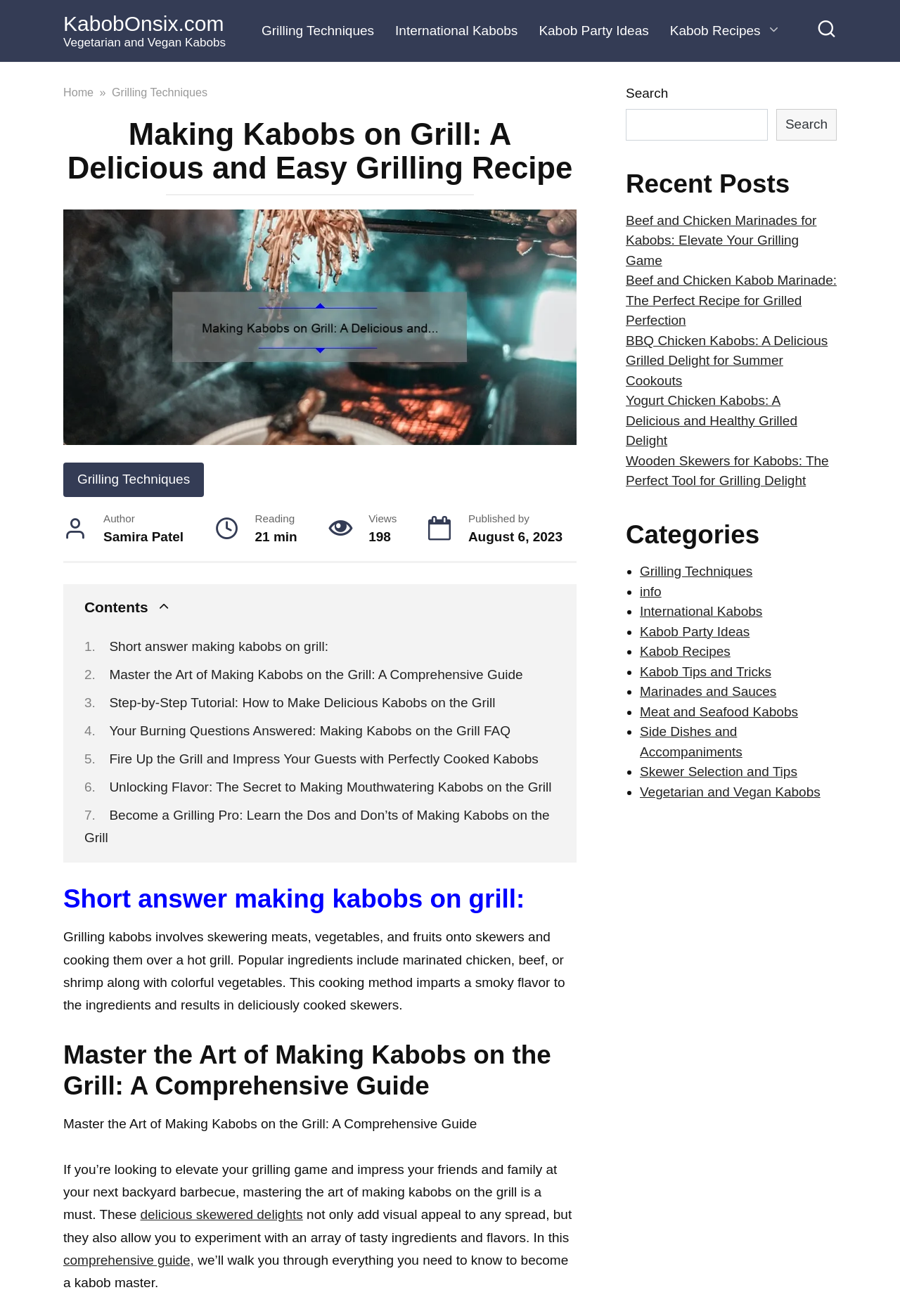Identify the bounding box coordinates for the region to click in order to carry out this instruction: "Search for kabob recipes". Provide the coordinates using four float numbers between 0 and 1, formatted as [left, top, right, bottom].

[0.695, 0.083, 0.853, 0.107]